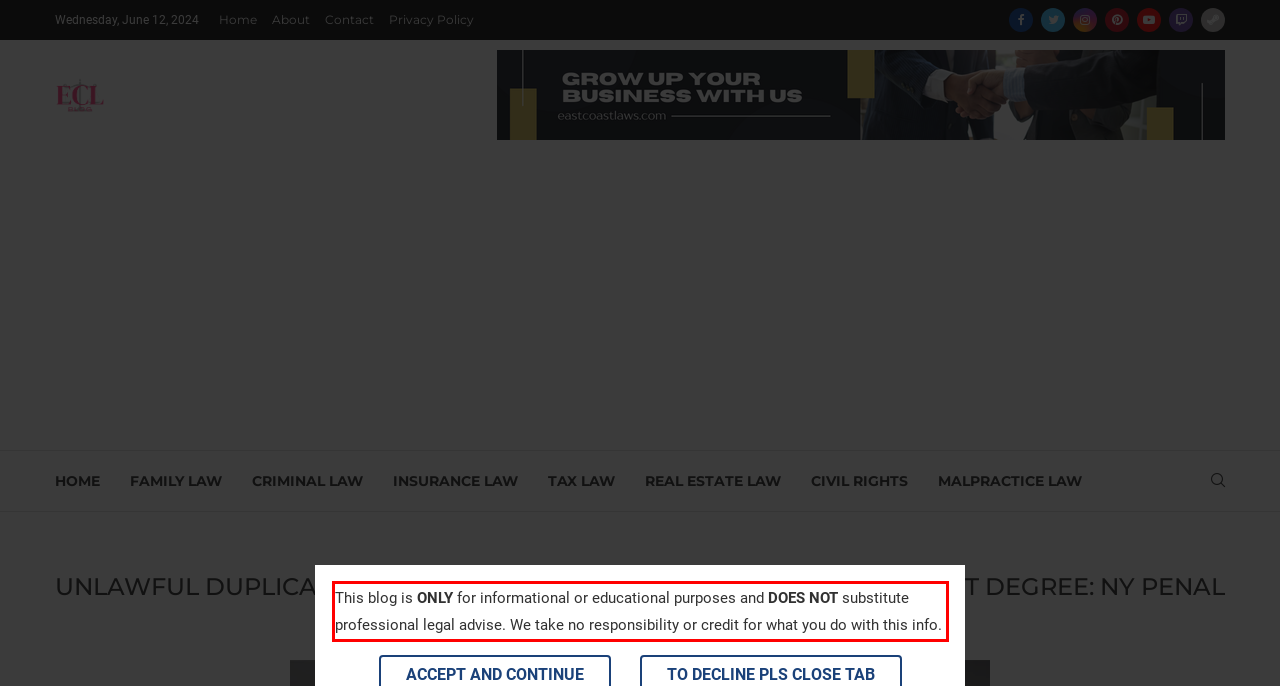Your task is to recognize and extract the text content from the UI element enclosed in the red bounding box on the webpage screenshot.

This blog is ONLY for informational or educational purposes and DOES NOT substitute professional legal advise. We take no responsibility or credit for what you do with this info.